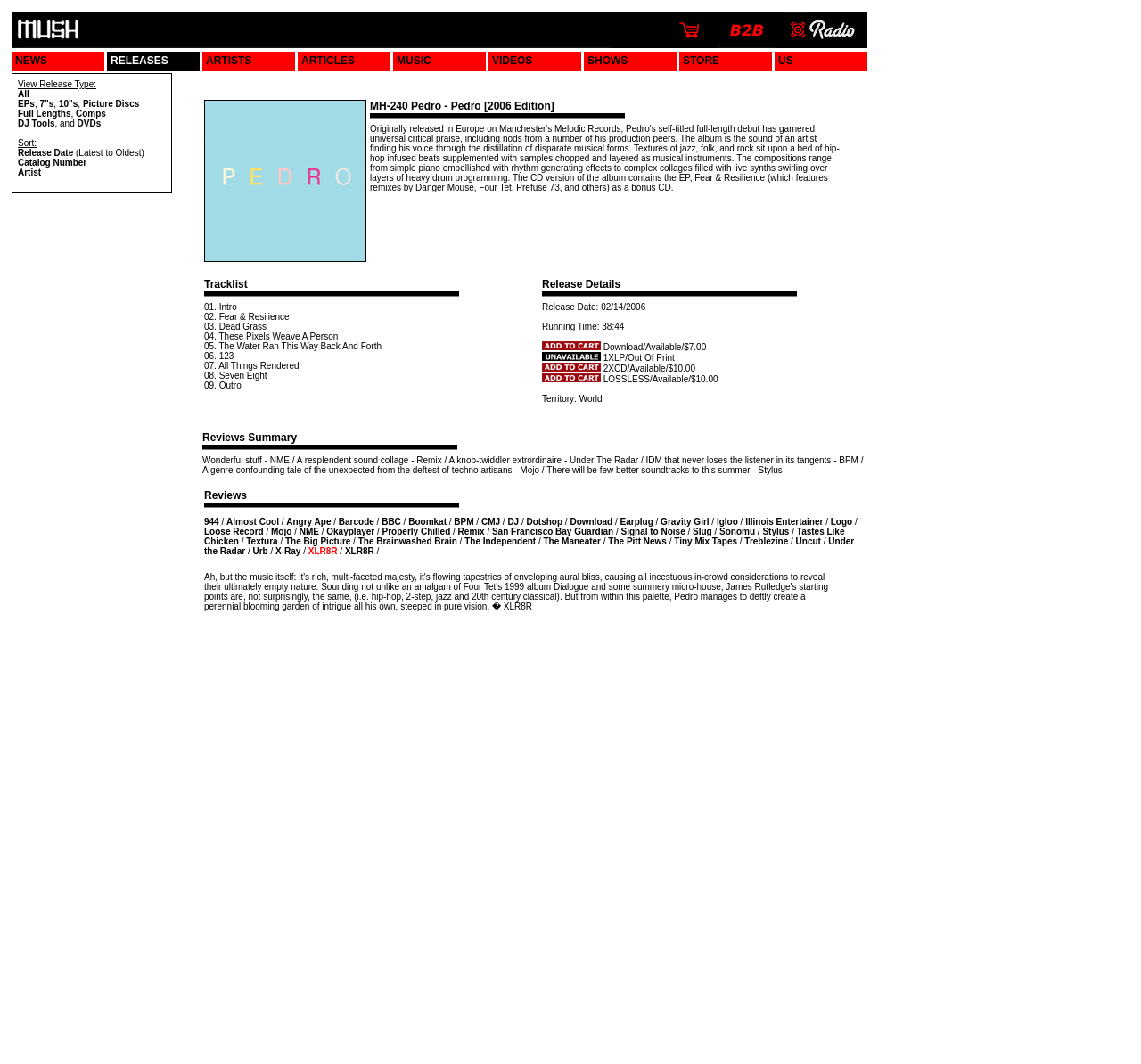Given the content of the image, can you provide a detailed answer to the question?
What is the release date of the album?

The release date can be found in the LayoutTableCell element with the text 'Release Date: 02/14/2006' which is a part of the LayoutTable with bounding box coordinates [0.468, 0.26, 0.759, 0.394].